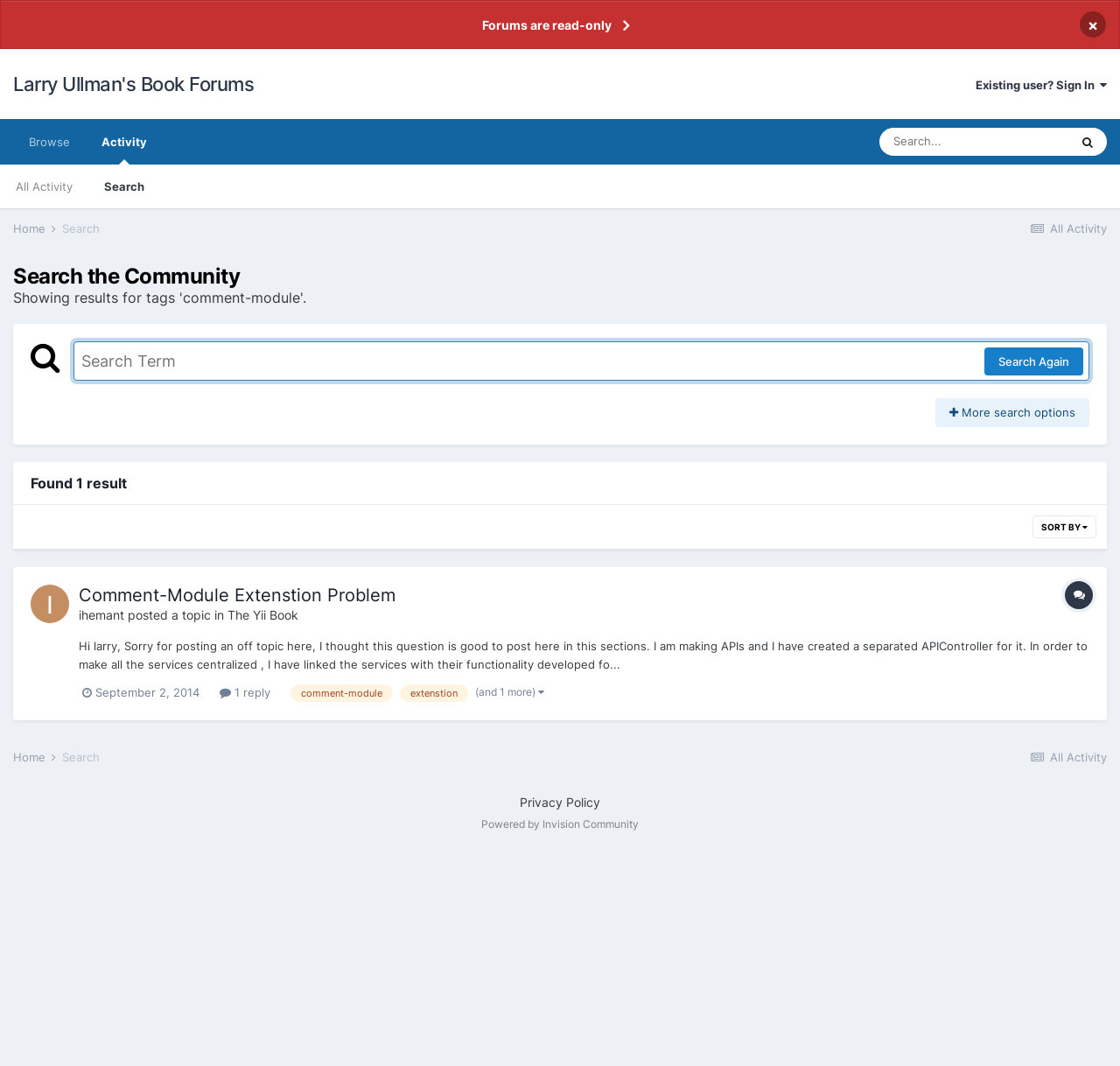Kindly determine the bounding box coordinates of the area that needs to be clicked to fulfill this instruction: "Bookmark the article".

None